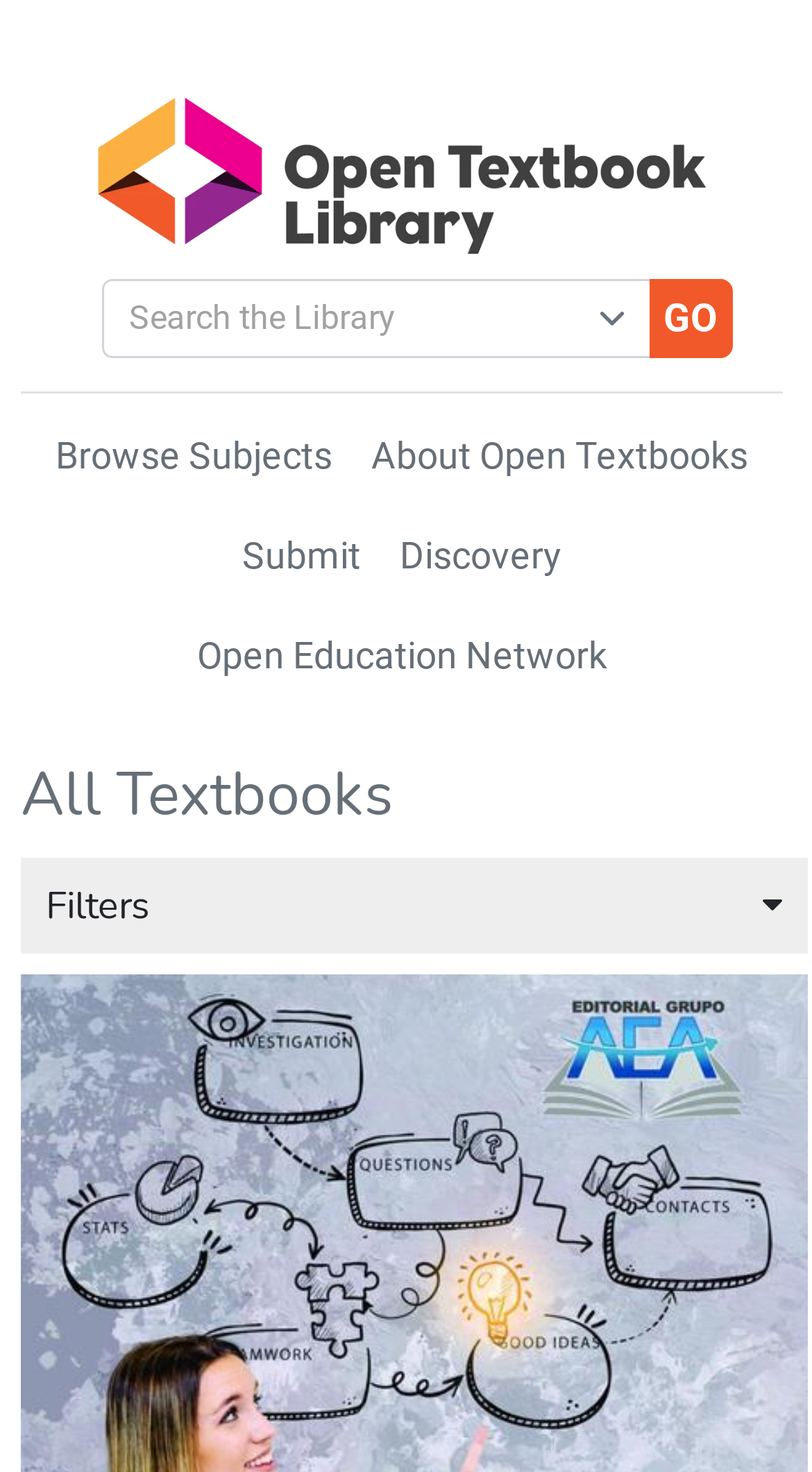Pinpoint the bounding box coordinates of the element that must be clicked to accomplish the following instruction: "submit a textbook". The coordinates should be in the format of four float numbers between 0 and 1, i.e., [left, top, right, bottom].

[0.298, 0.364, 0.444, 0.392]